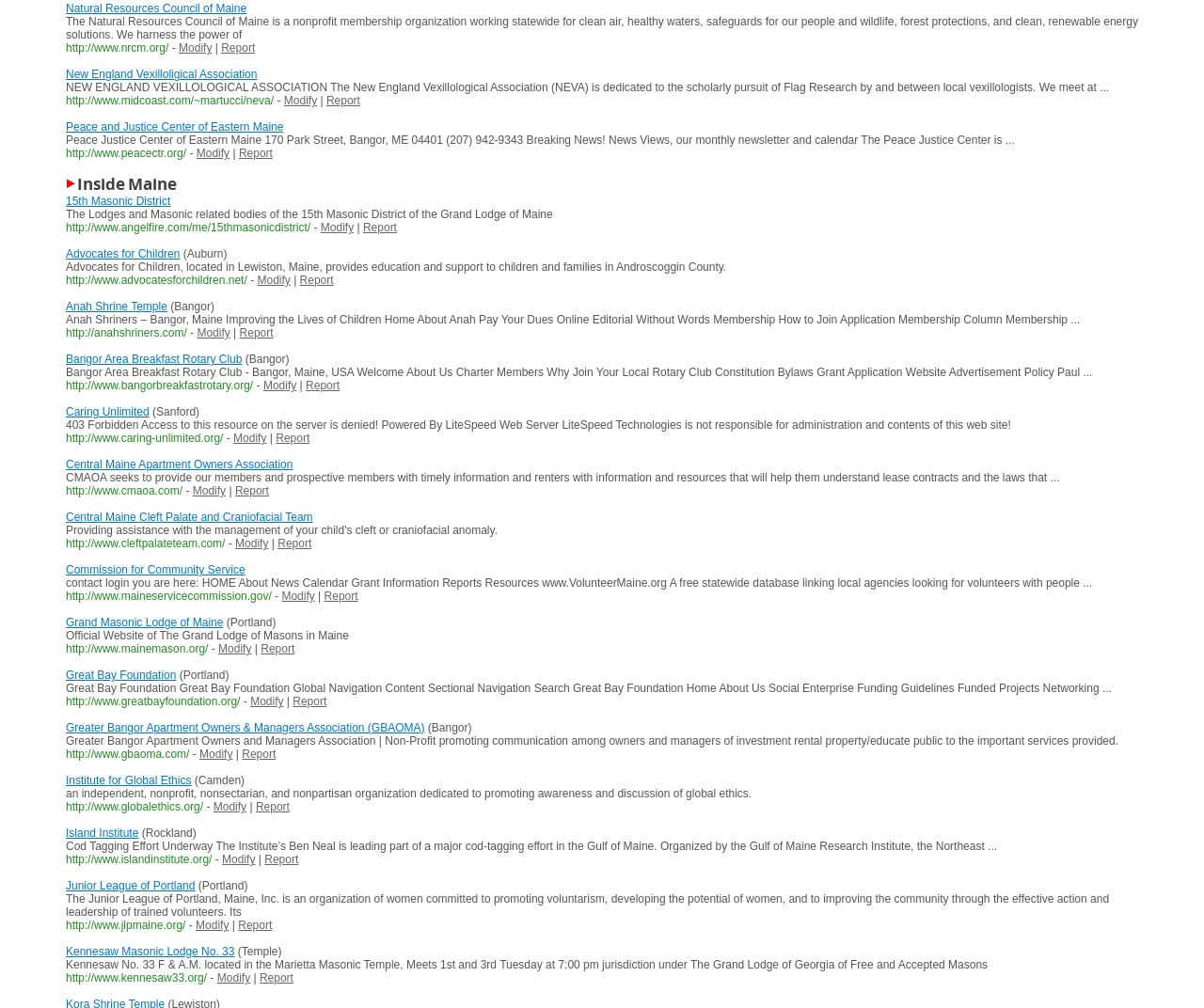Using the element description Commission for Community Service, predict the bounding box coordinates for the UI element. Provide the coordinates in (top-left x, top-left y, bottom-right x, bottom-right y) format with values ranging from 0 to 1.

[0.055, 0.559, 0.204, 0.572]